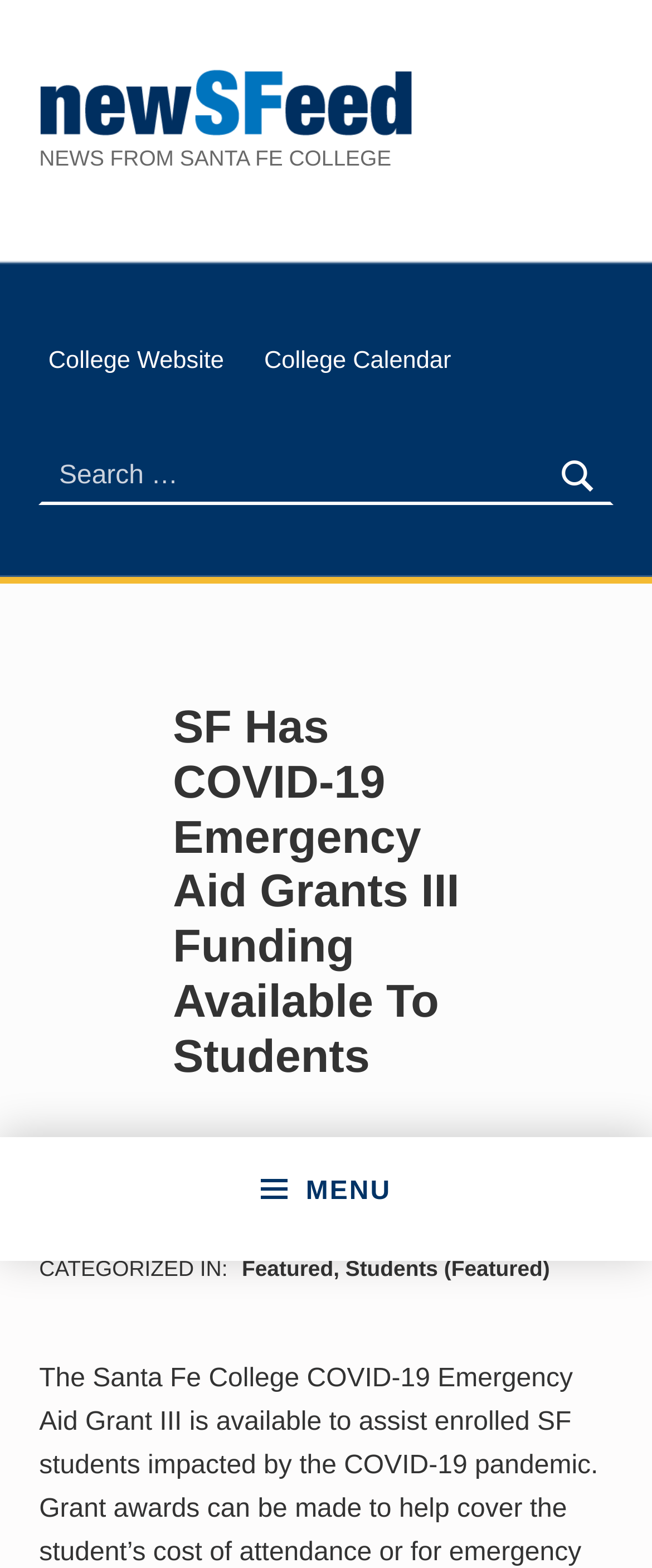Given the element description parent_node: Search for: value="Search", specify the bounding box coordinates of the corresponding UI element in the format (top-left x, top-left y, bottom-right x, bottom-right y). All values must be between 0 and 1.

[0.832, 0.286, 0.94, 0.322]